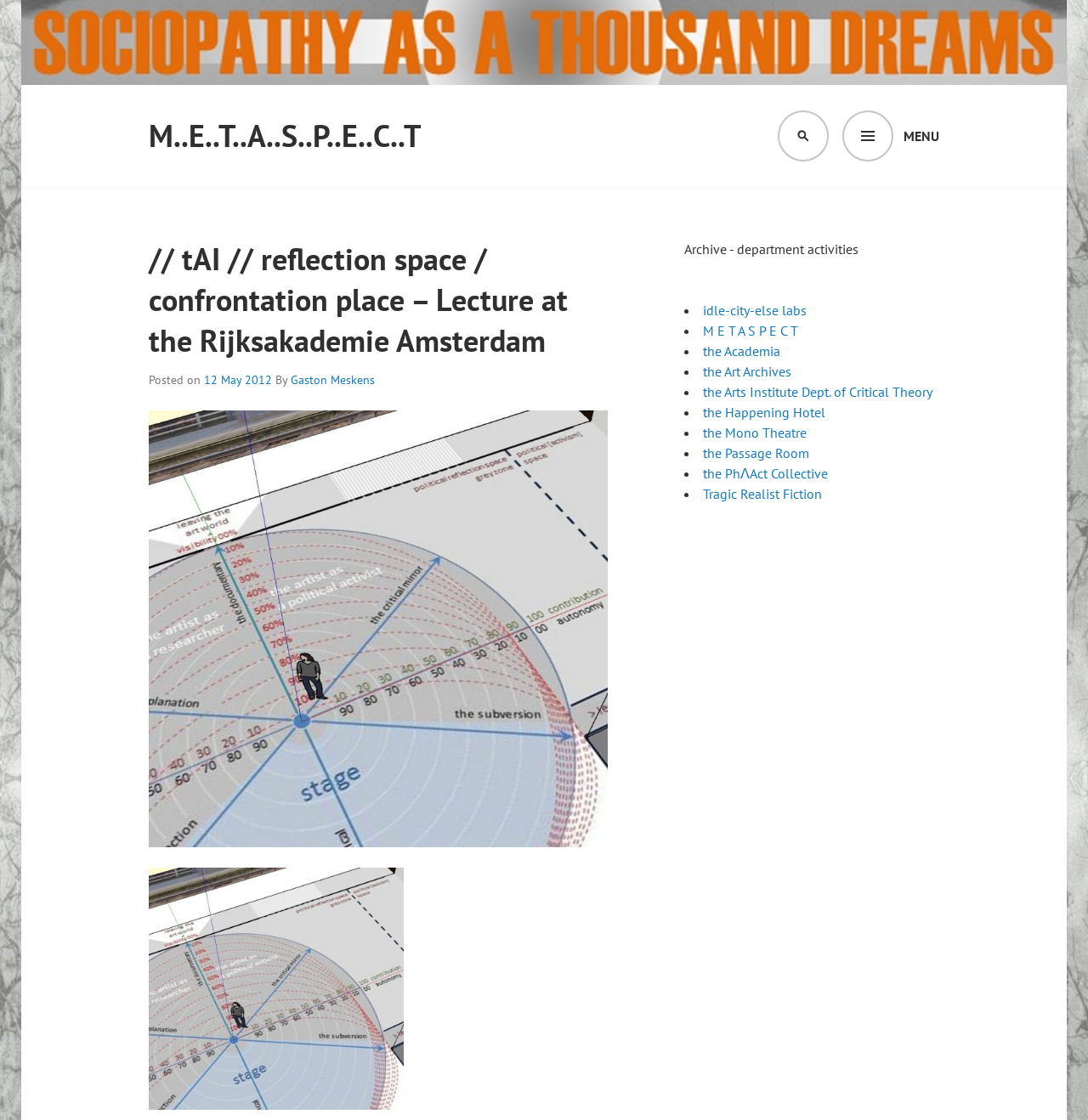Provide a short answer to the following question with just one word or phrase: What is the image above the menu button?

cropped-header2.jpg